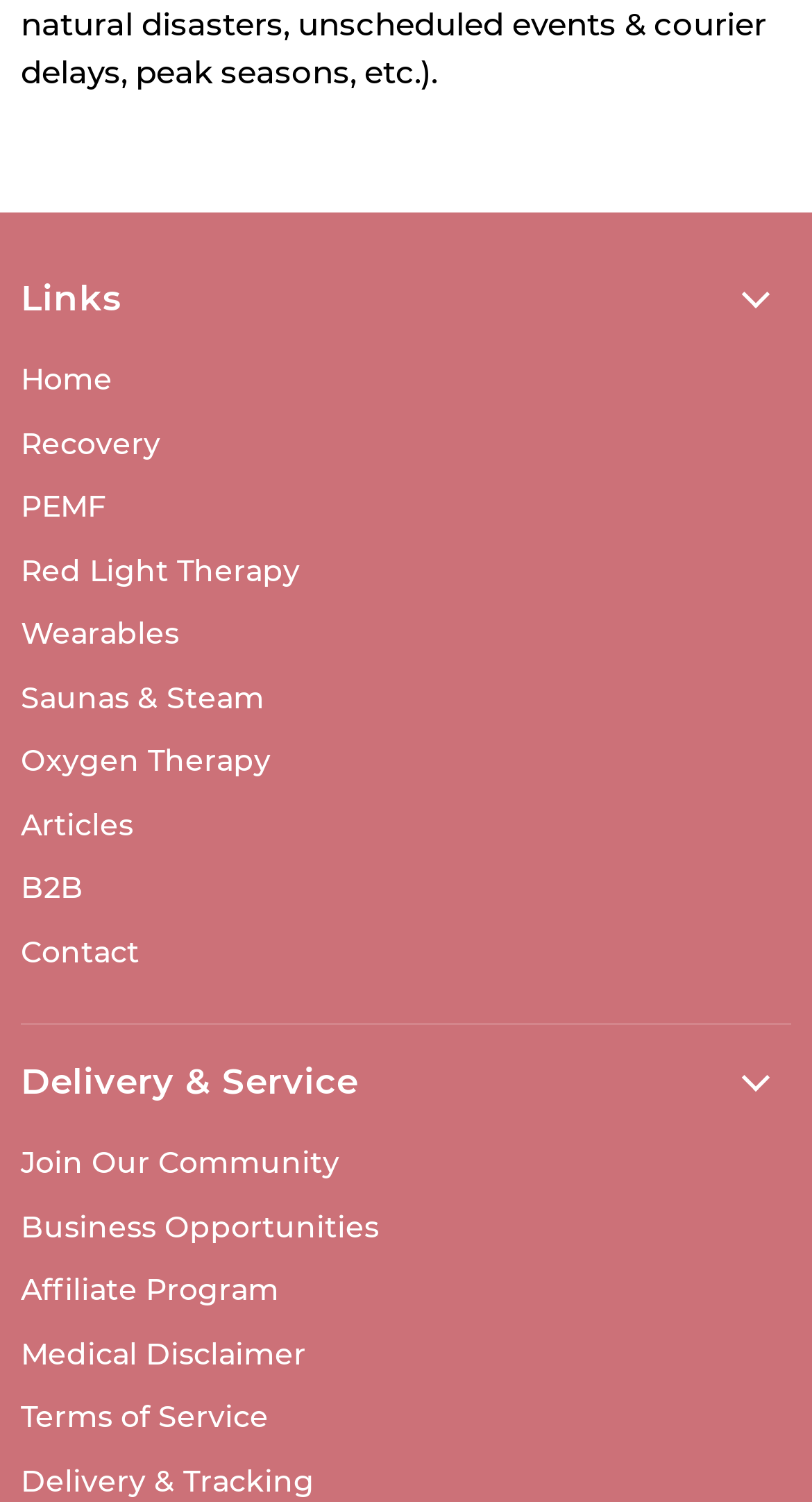Locate the bounding box coordinates of the element to click to perform the following action: 'view delivery and tracking'. The coordinates should be given as four float values between 0 and 1, in the form of [left, top, right, bottom].

[0.026, 0.973, 0.387, 0.998]